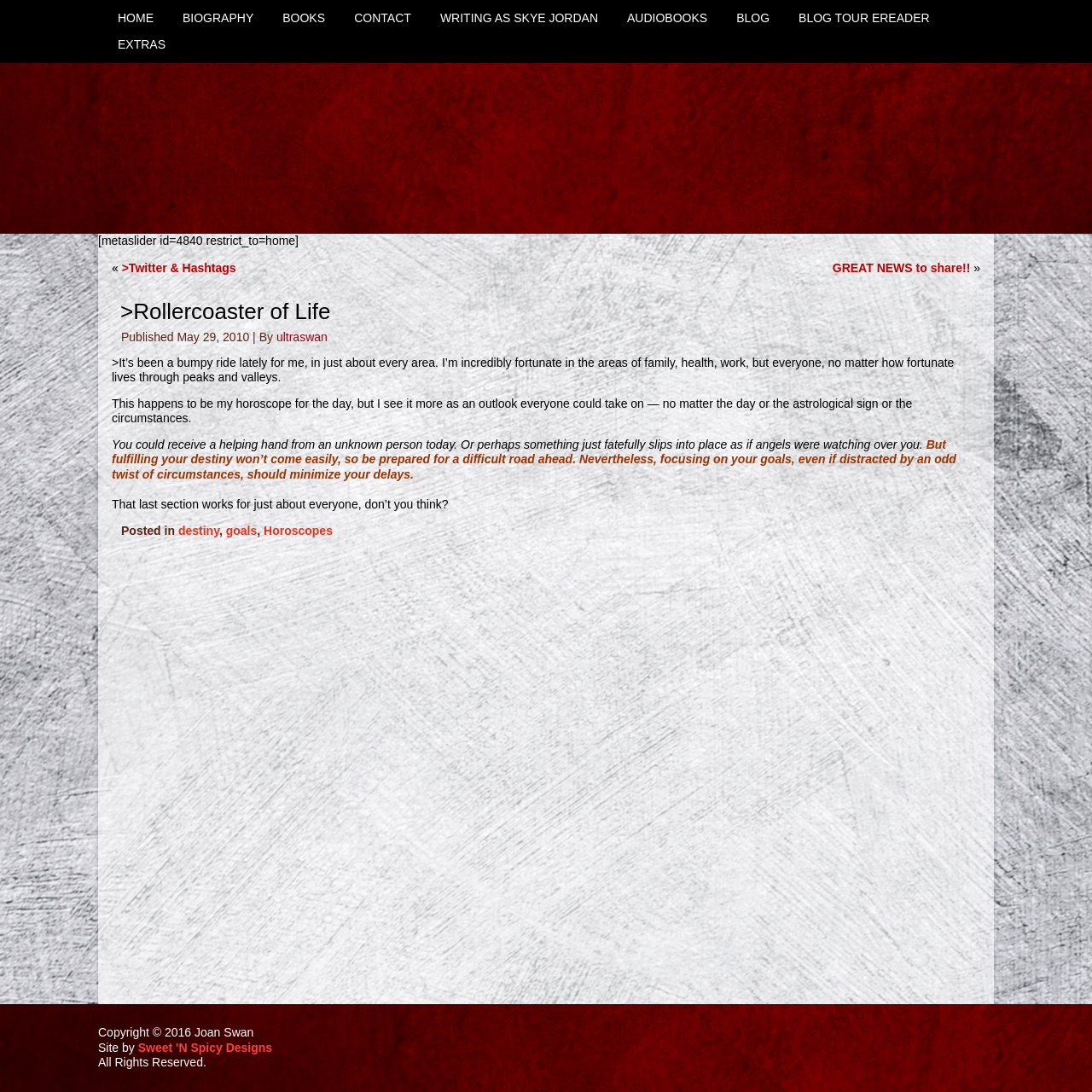What is the date of the article?
Look at the image and respond with a one-word or short-phrase answer.

May 29, 2010